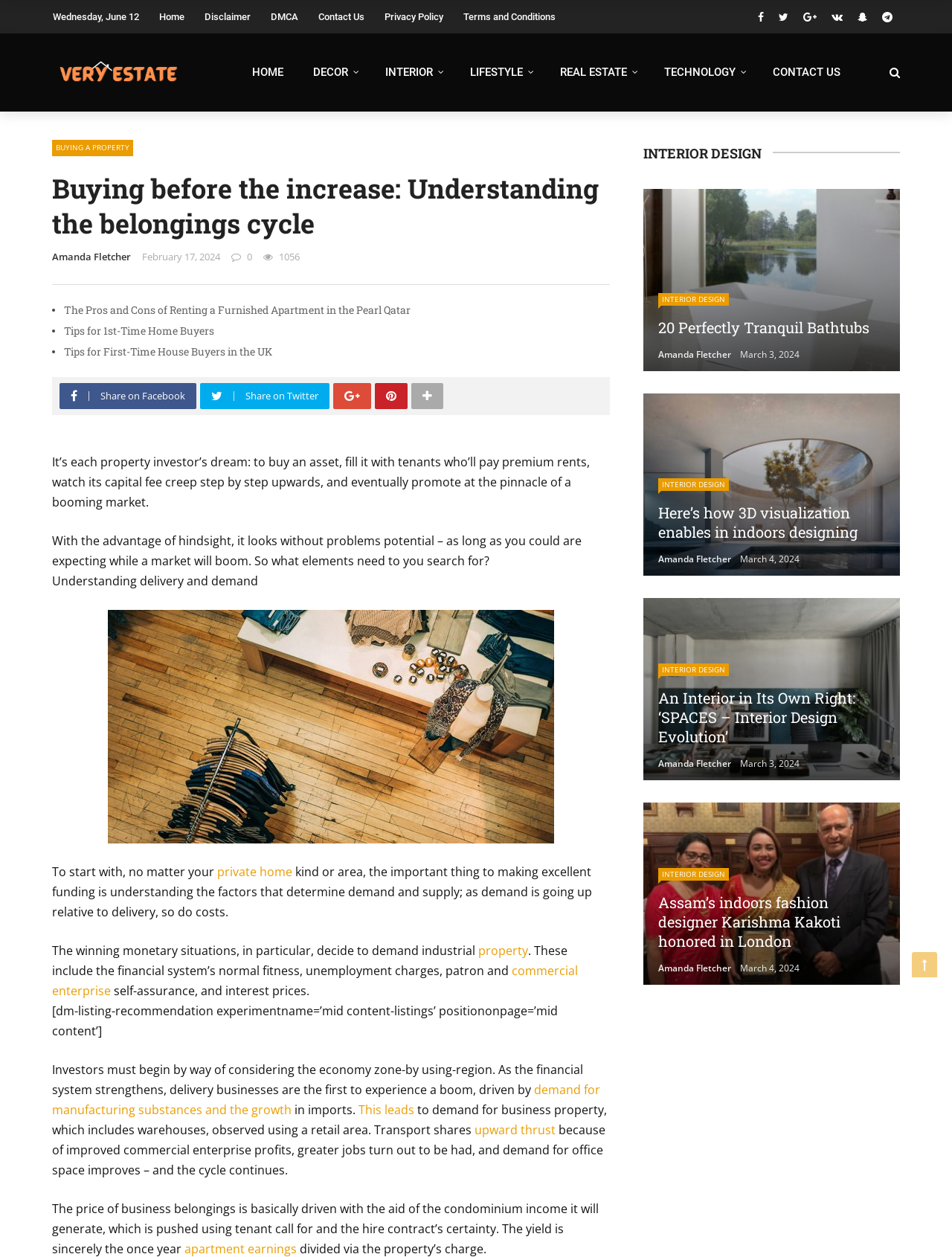Given the description "Share on Twitter", provide the bounding box coordinates of the corresponding UI element.

[0.21, 0.305, 0.35, 0.326]